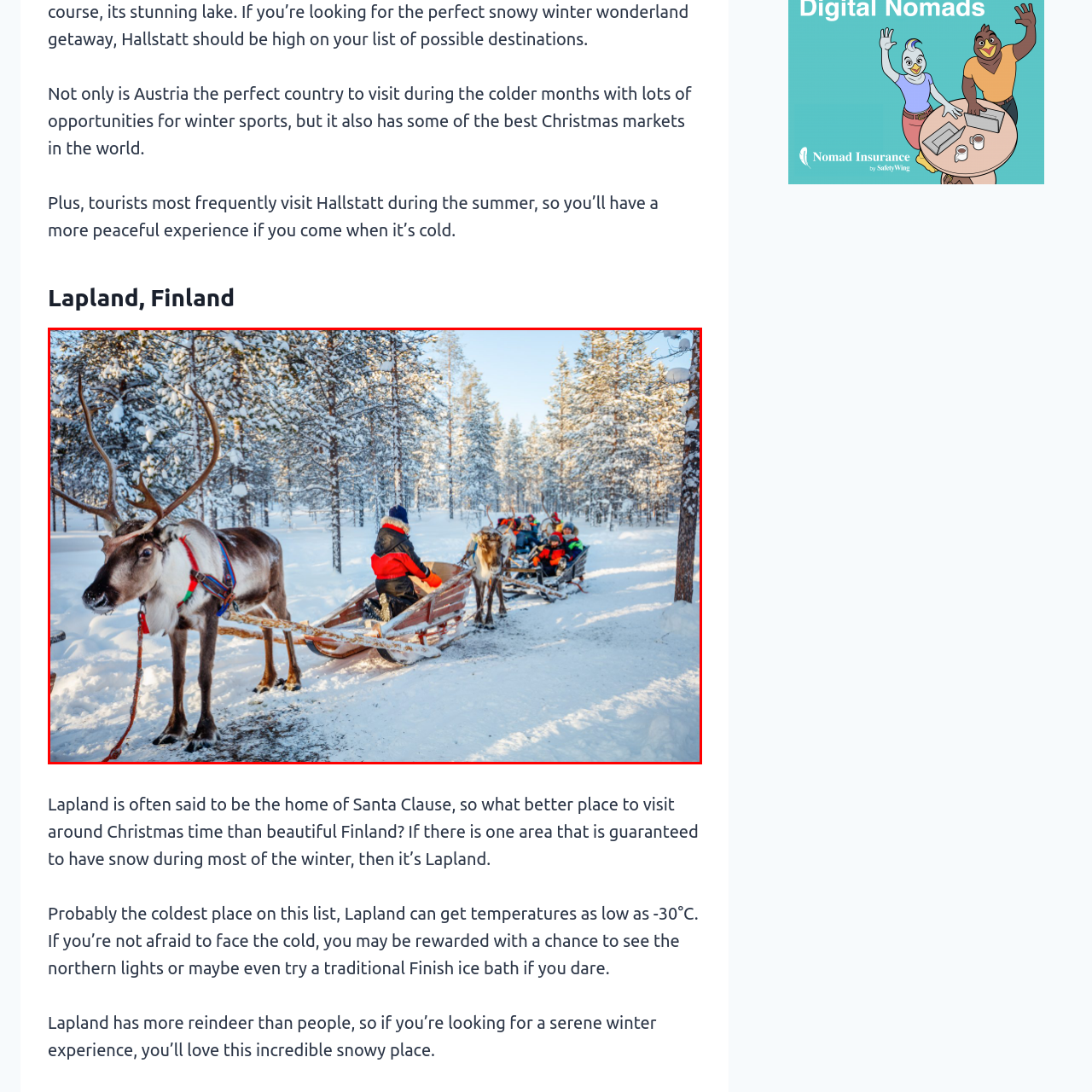Provide an extensive and detailed caption for the image section enclosed by the red boundary.

In the picturesque winter landscape of Lapland, Finland, a majestic reindeer is harnessed to a traditional sled as it prepares for an enchanting ride through the snow-covered forest. The setting features a stunning backdrop of tall evergreen trees, their branches heavy with fresh, powdery snow, glistening under the bright blue sky. 

A person dressed in warm, colorful winter attire guides the sled, demonstrating the unique charm of a reindeer safari—an experience deeply rooted in the region's cultural heritage. This serene environment, often considered the home of Santa Claus, is particularly sought after during the colder months when the peaceful ambiance allows for the possibility of witnessing the northern lights. With reindeer outnumbering people, this magical place offers a truly immersive winter adventure, perfect for those eager to embrace the chill of -30°C while enjoying traditional activities like sledding through the snowy woods.